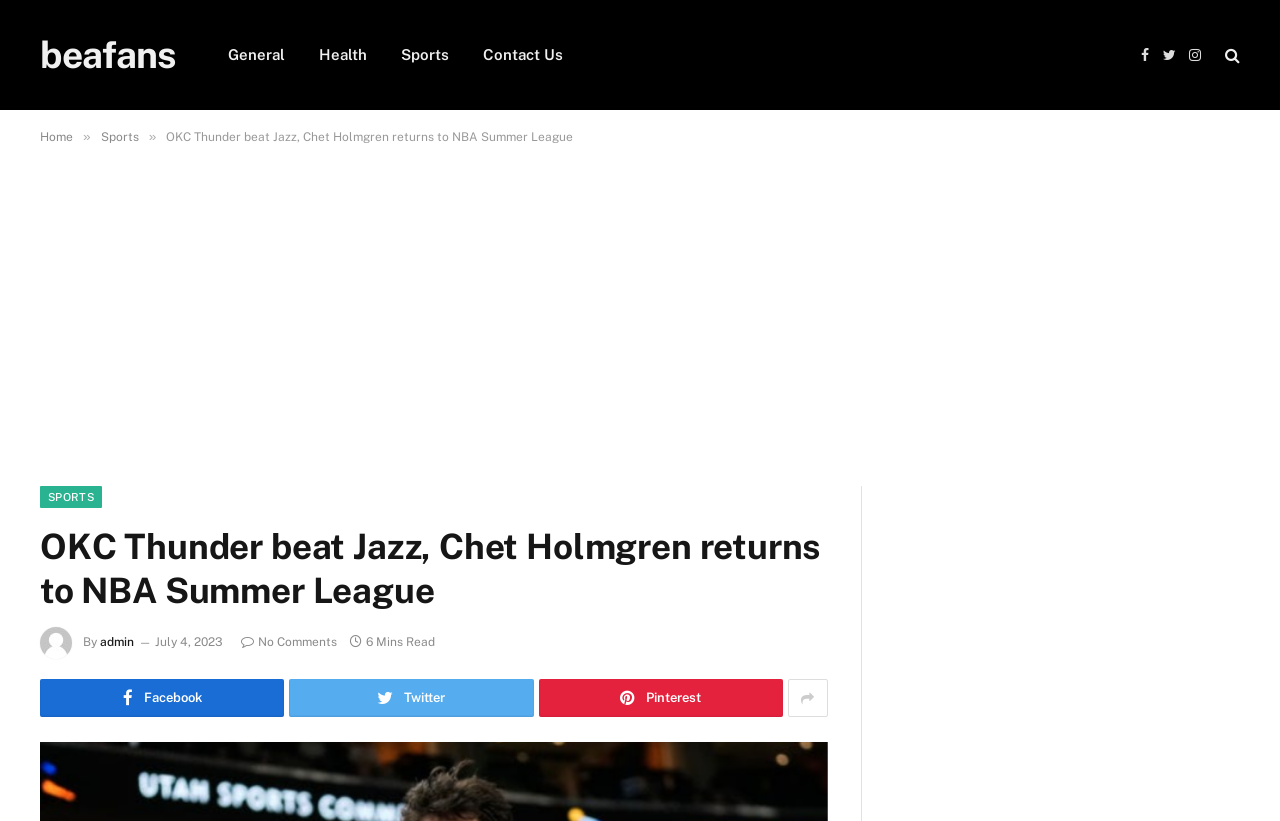Please find and generate the text of the main heading on the webpage.

OKC Thunder beat Jazz, Chet Holmgren returns to NBA Summer League